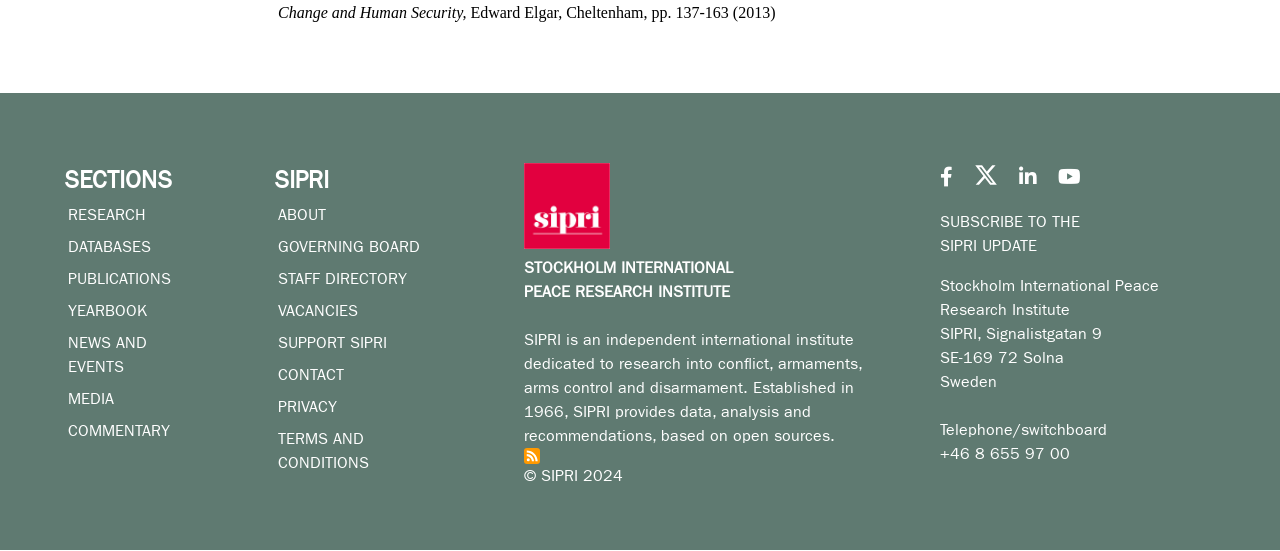Locate and provide the bounding box coordinates for the HTML element that matches this description: "GOVERNING BOARD".

[0.217, 0.434, 0.328, 0.463]